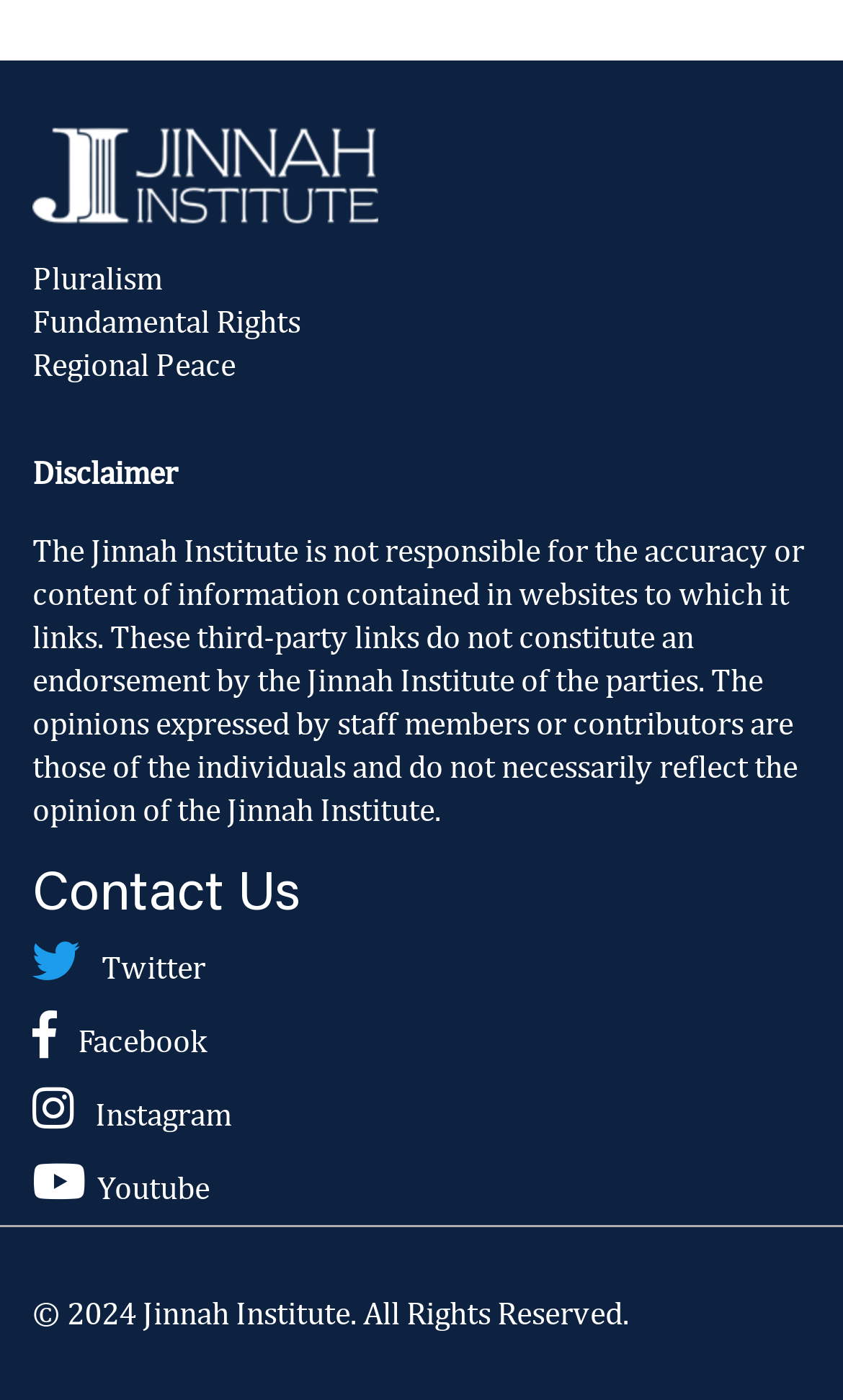What is the topic of the first heading?
Based on the image, answer the question with a single word or brief phrase.

Contact Us